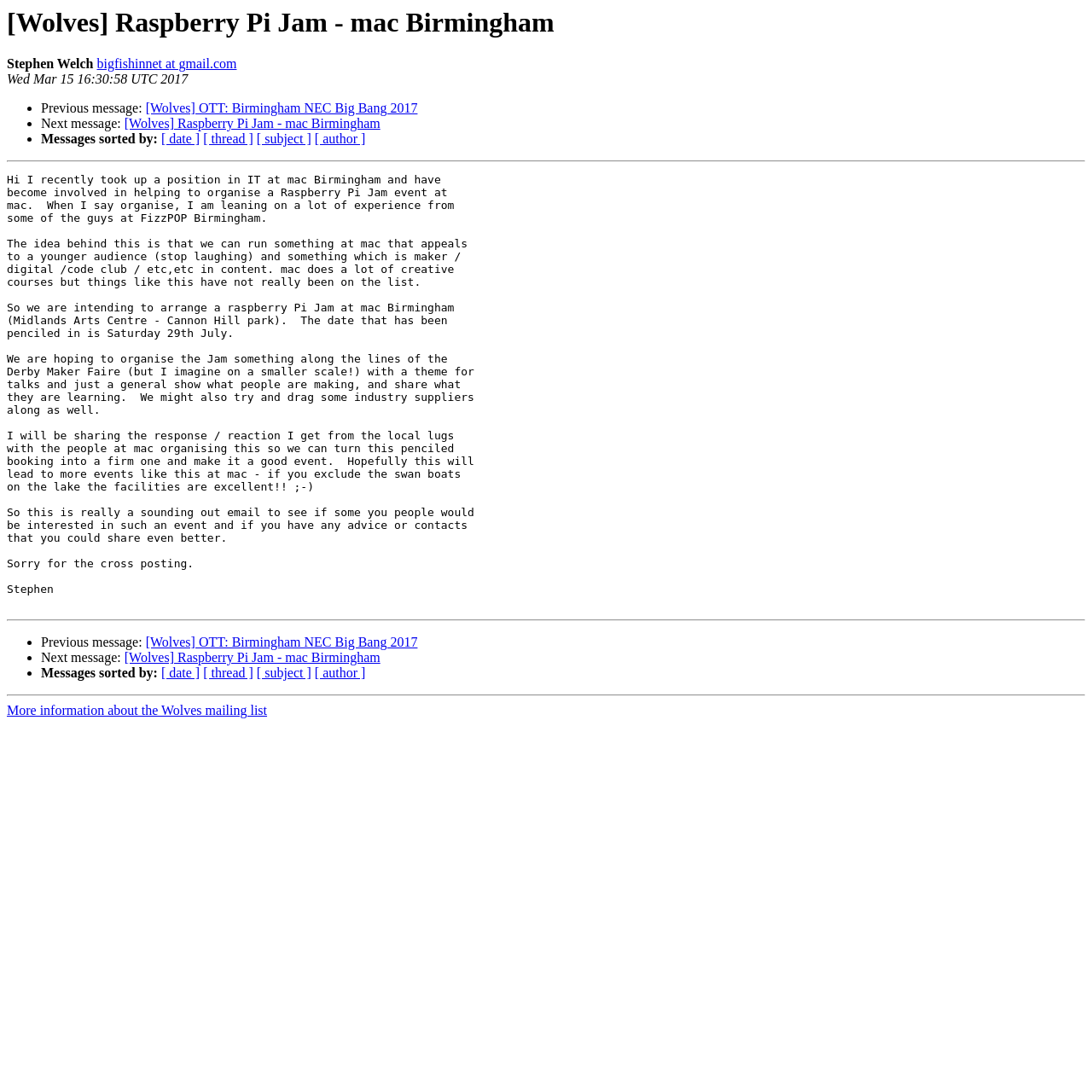Could you please study the image and provide a detailed answer to the question:
What is the theme of the talks at the Raspberry Pi Jam event?

The theme of the talks at the Raspberry Pi Jam event is related to making, digital, code club, and other similar topics, which is mentioned in the long text block as the theme for the talks and show-and-tell at the event.